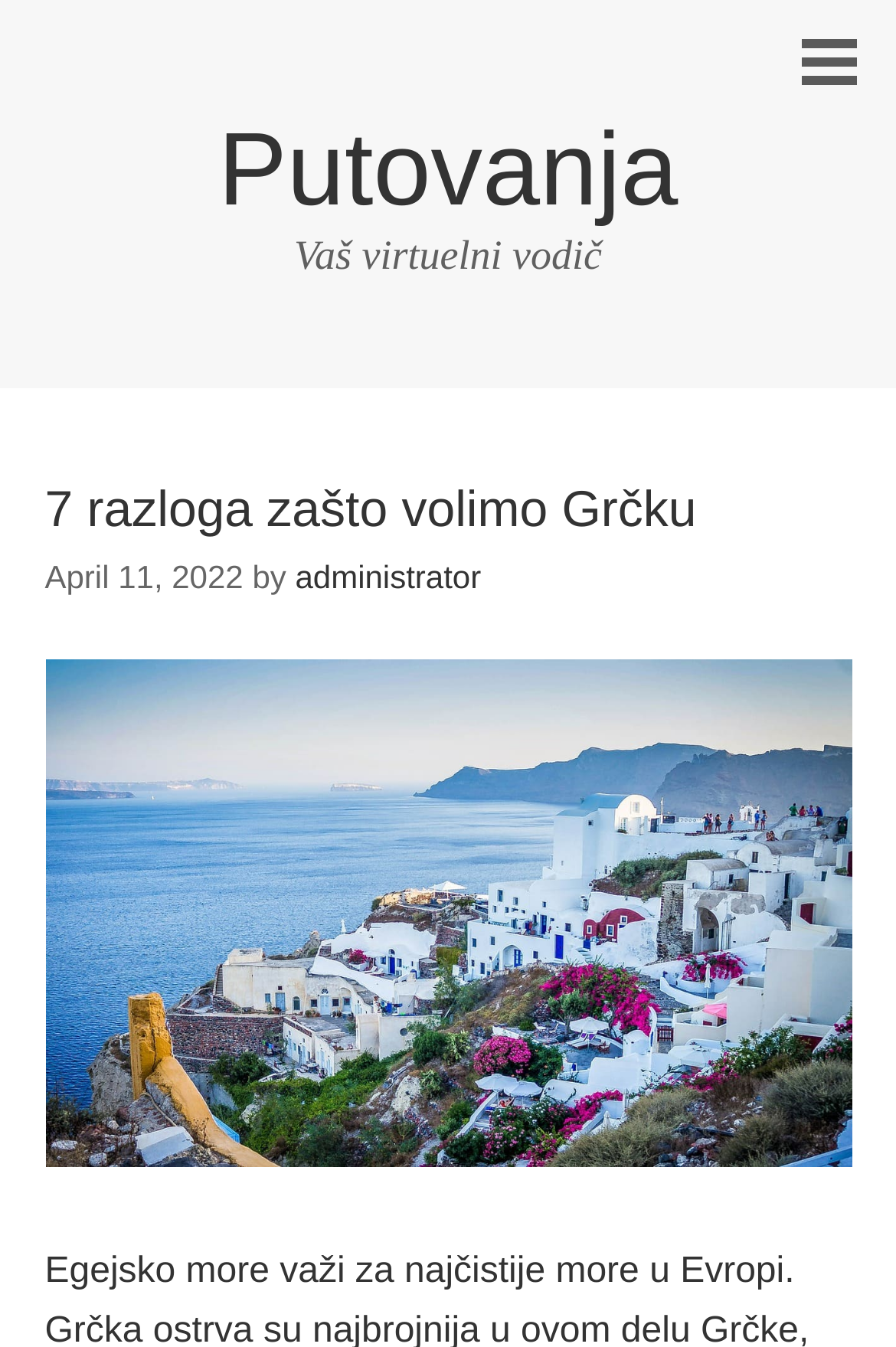Using the information in the image, give a comprehensive answer to the question: 
When was the first article published?

I found a time element with the text 'Monday, April 11, 2022, 11:24 am' which is a child of a header element, indicating that it is the publication time of the article.